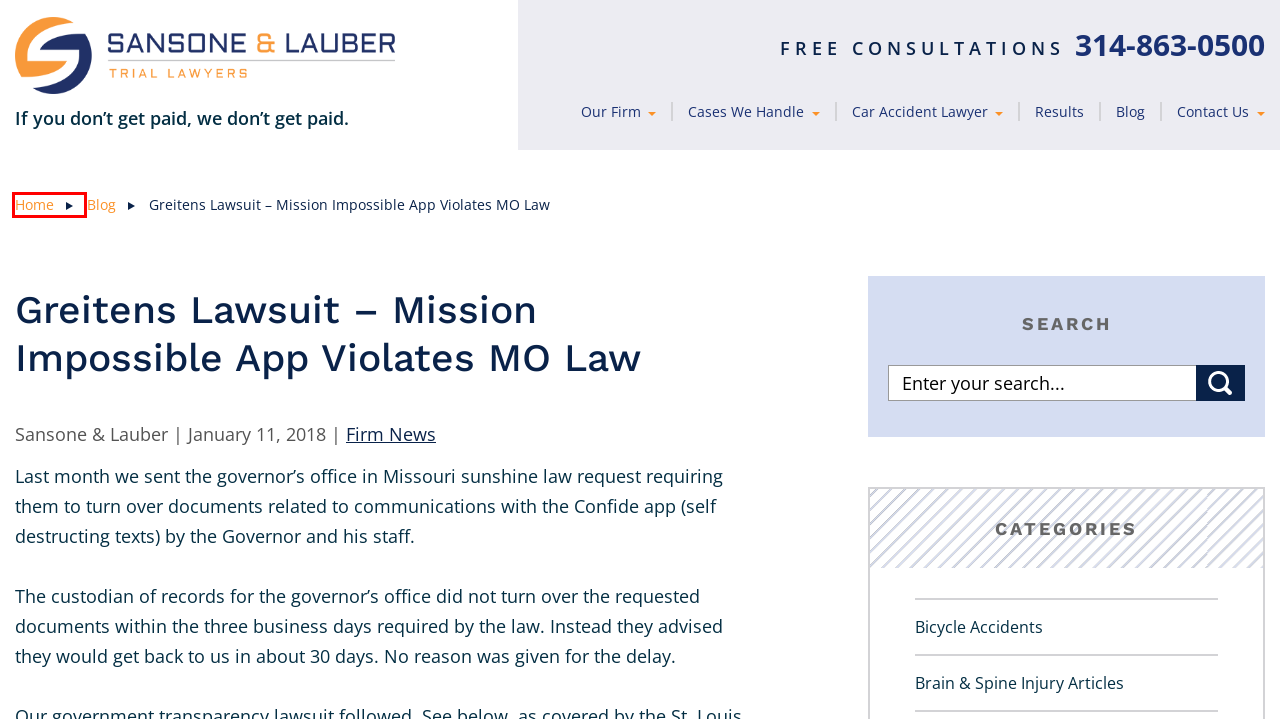Look at the screenshot of a webpage, where a red bounding box highlights an element. Select the best description that matches the new webpage after clicking the highlighted element. Here are the candidates:
A. St. Louis Personal Injury Attorneys | Sansone & Lauber
B. Brain & Spine Injury Articles Archives |
C. Bicycle Accidents Archives |
D. Medical Negligence Articles Archives |
E. Blog Page 1 of 28 | Sansone & Lauber
F. 2015 |
G. Verdicts and Settlements - Sansone & Lauber
H. Firm News Archives |

A